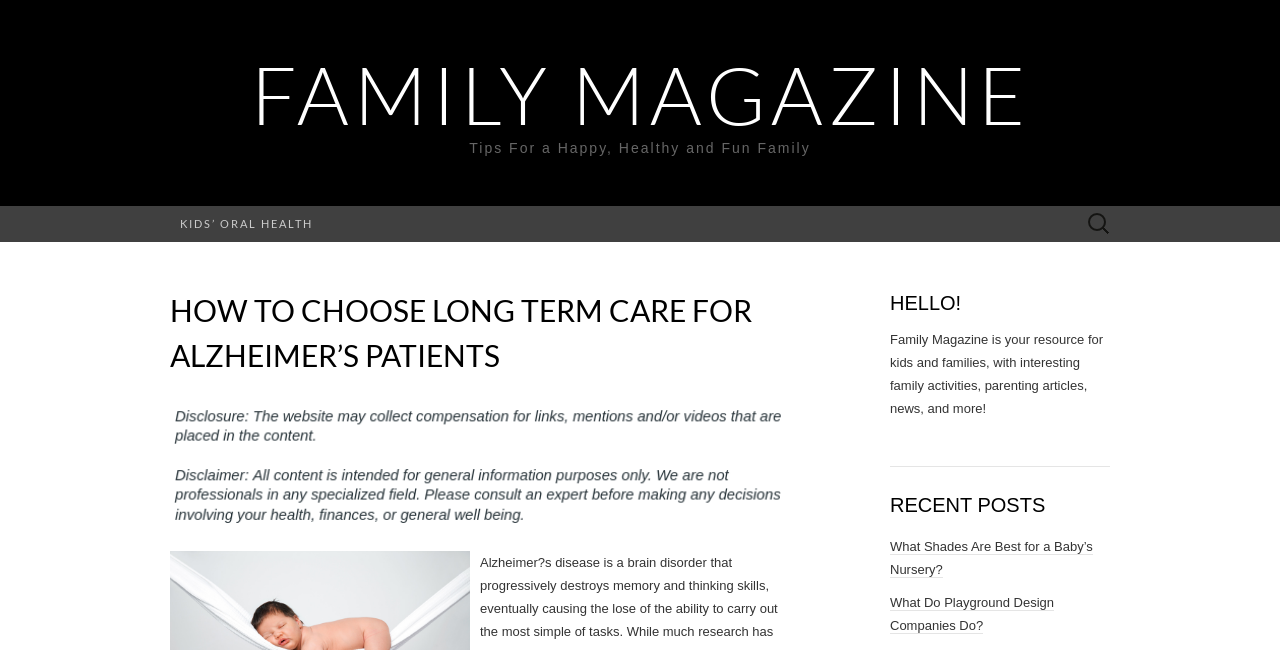Provide a brief response to the question below using a single word or phrase: 
What type of posts are listed below the main article?

Recent posts